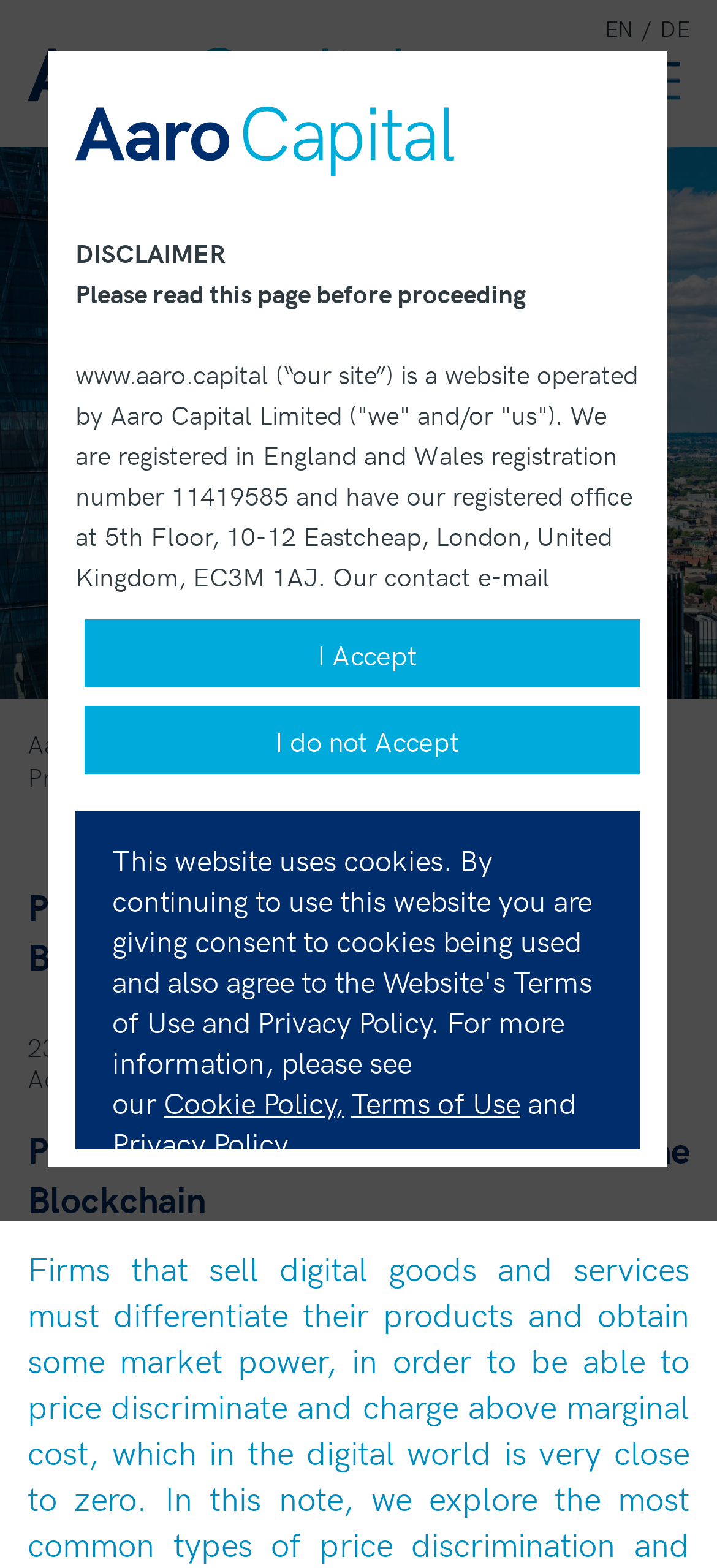Please analyze the image and give a detailed answer to the question:
What is the name of the company?

The name of the company can be found in the header section of the webpage, where it is written as 'Aaro Capital' in the link and image elements.